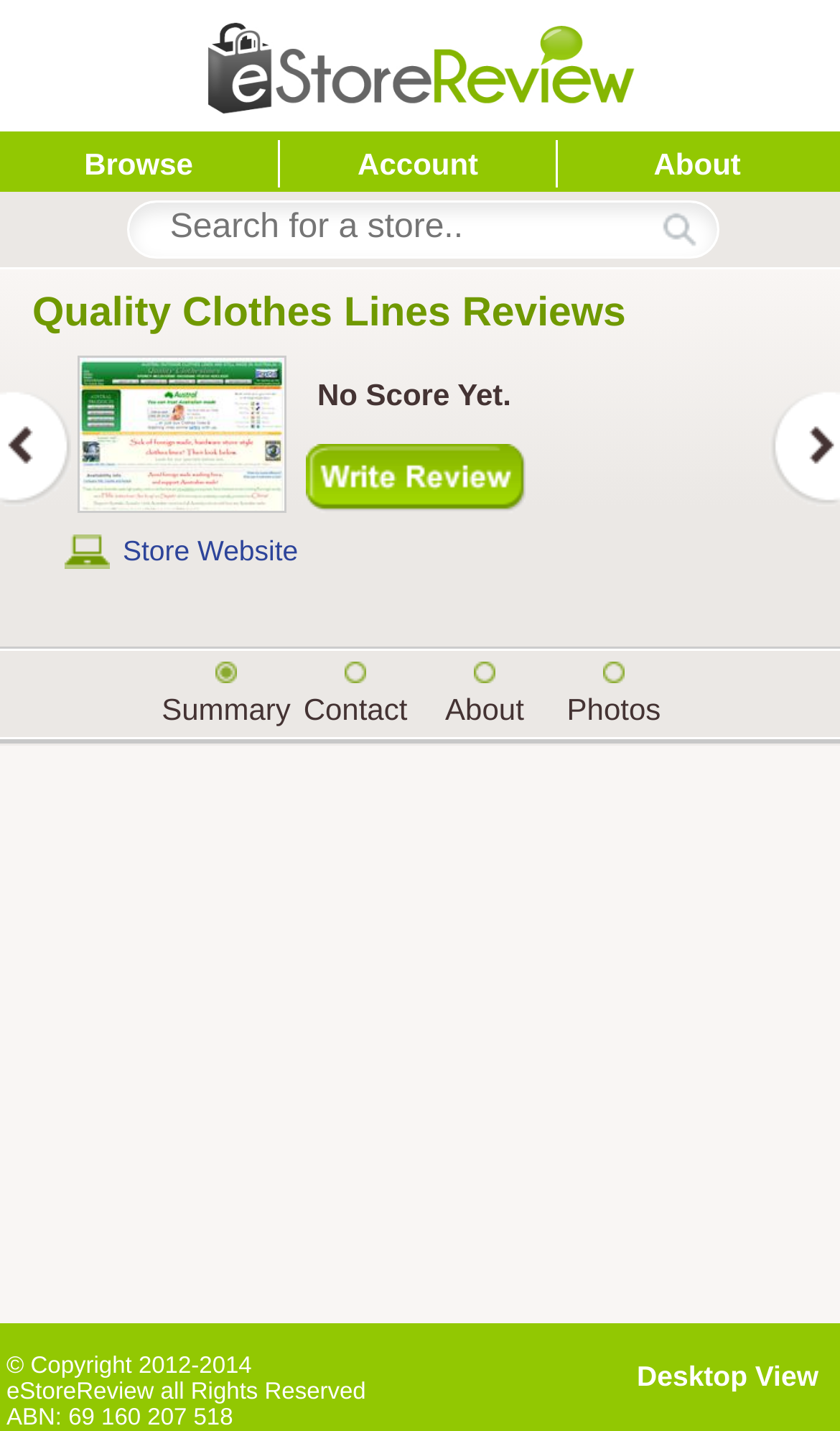What are the categories available in the summary section?
Using the information presented in the image, please offer a detailed response to the question.

The summary section is located in the middle of the webpage, and it has four categories: 'Summary', 'Contact', 'About', and 'Photos'. These categories are represented as static text.